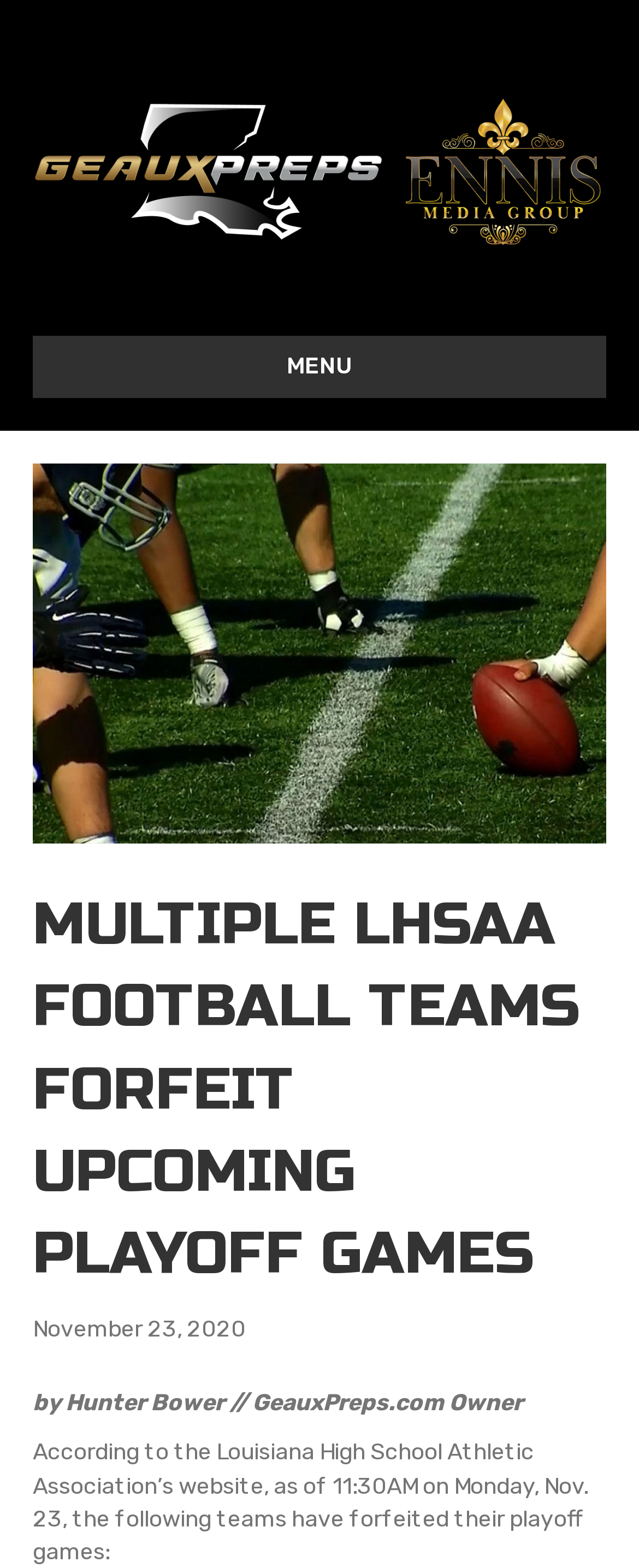Who is the author of the article?
Look at the screenshot and give a one-word or phrase answer.

Hunter Bower